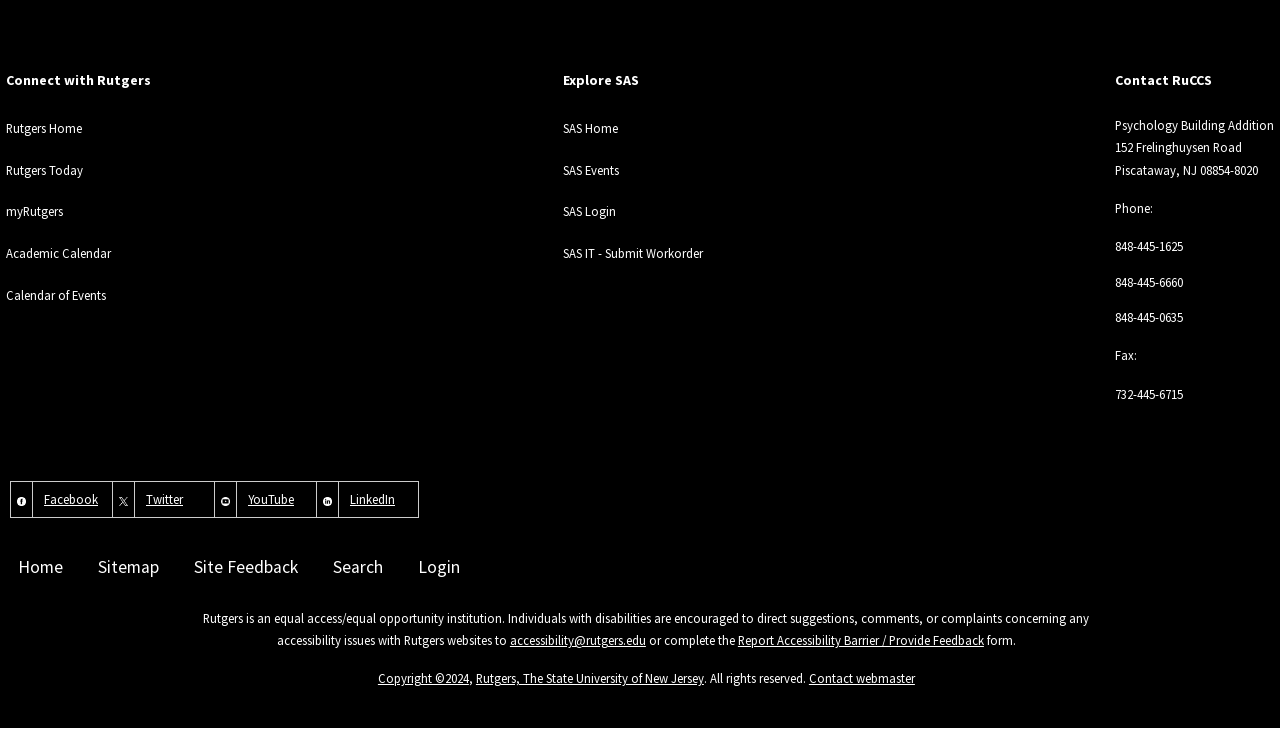What is the address of RuCCS?
Please use the image to provide a one-word or short phrase answer.

152 Frelinghuysen Road, Piscataway, NJ 08854-8020